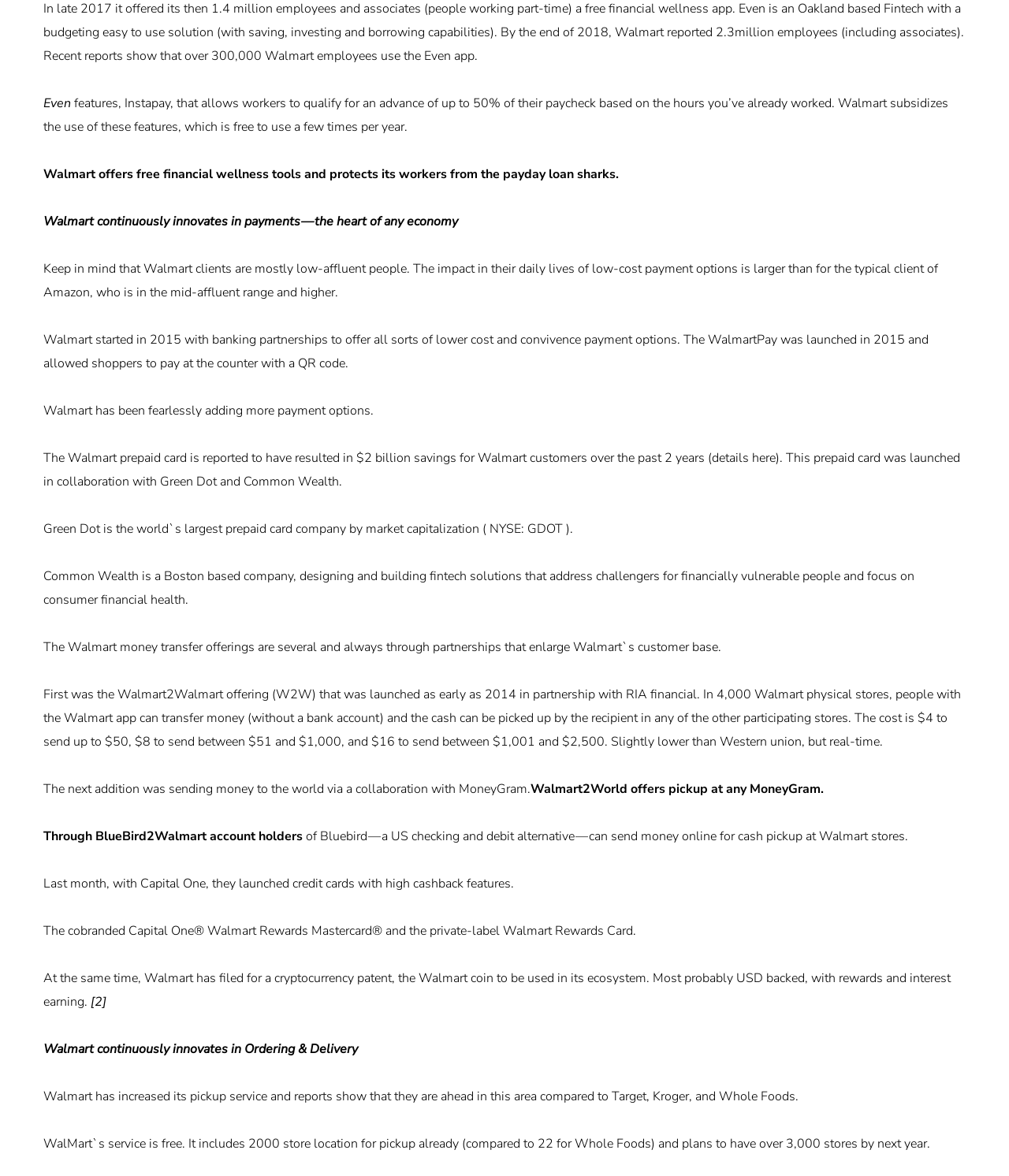Please determine the bounding box coordinates for the UI element described here. Use the format (top-left x, top-left y, bottom-right x, bottom-right y) with values bounded between 0 and 1: here

[0.745, 0.382, 0.769, 0.397]